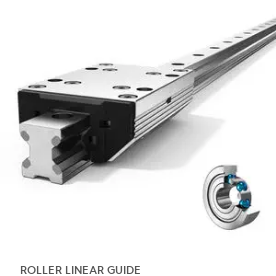What is the purpose of the roller linear guide in machinery and automation systems?
Please interpret the details in the image and answer the question thoroughly.

The caption indicates that the roller linear guide is used in machinery and automation systems for efficient movement and support, suggesting that it plays a crucial role in facilitating smooth linear motion and providing structural support in these systems.